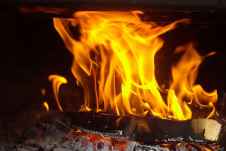Provide a single word or phrase to answer the given question: 
What is the purpose of the fire pit?

For comfort and enjoyment